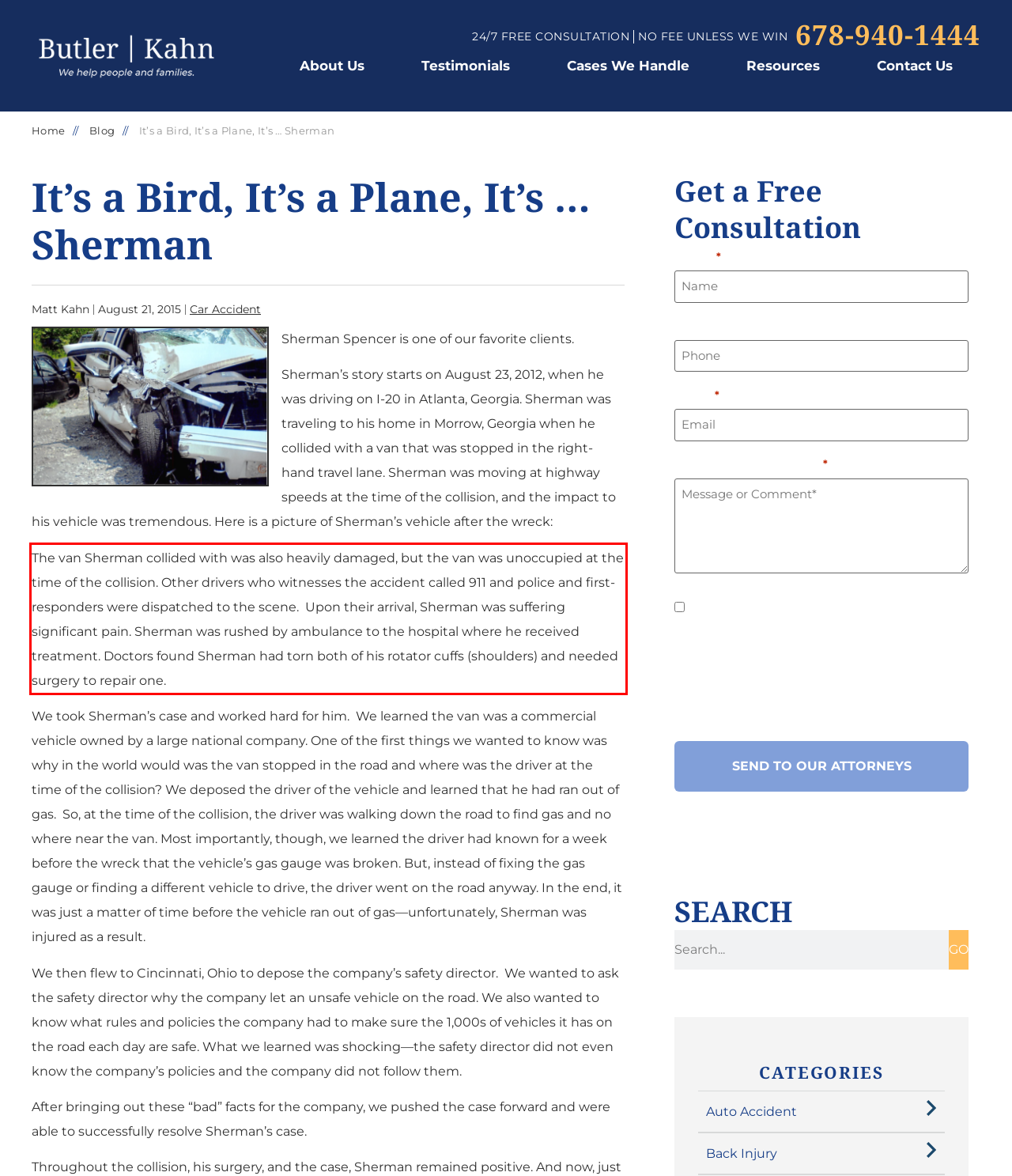You are provided with a screenshot of a webpage that includes a red bounding box. Extract and generate the text content found within the red bounding box.

The van Sherman collided with was also heavily damaged, but the van was unoccupied at the time of the collision. Other drivers who witnesses the accident called 911 and police and first-responders were dispatched to the scene. Upon their arrival, Sherman was suffering significant pain. Sherman was rushed by ambulance to the hospital where he received treatment. Doctors found Sherman had torn both of his rotator cuffs (shoulders) and needed surgery to repair one.